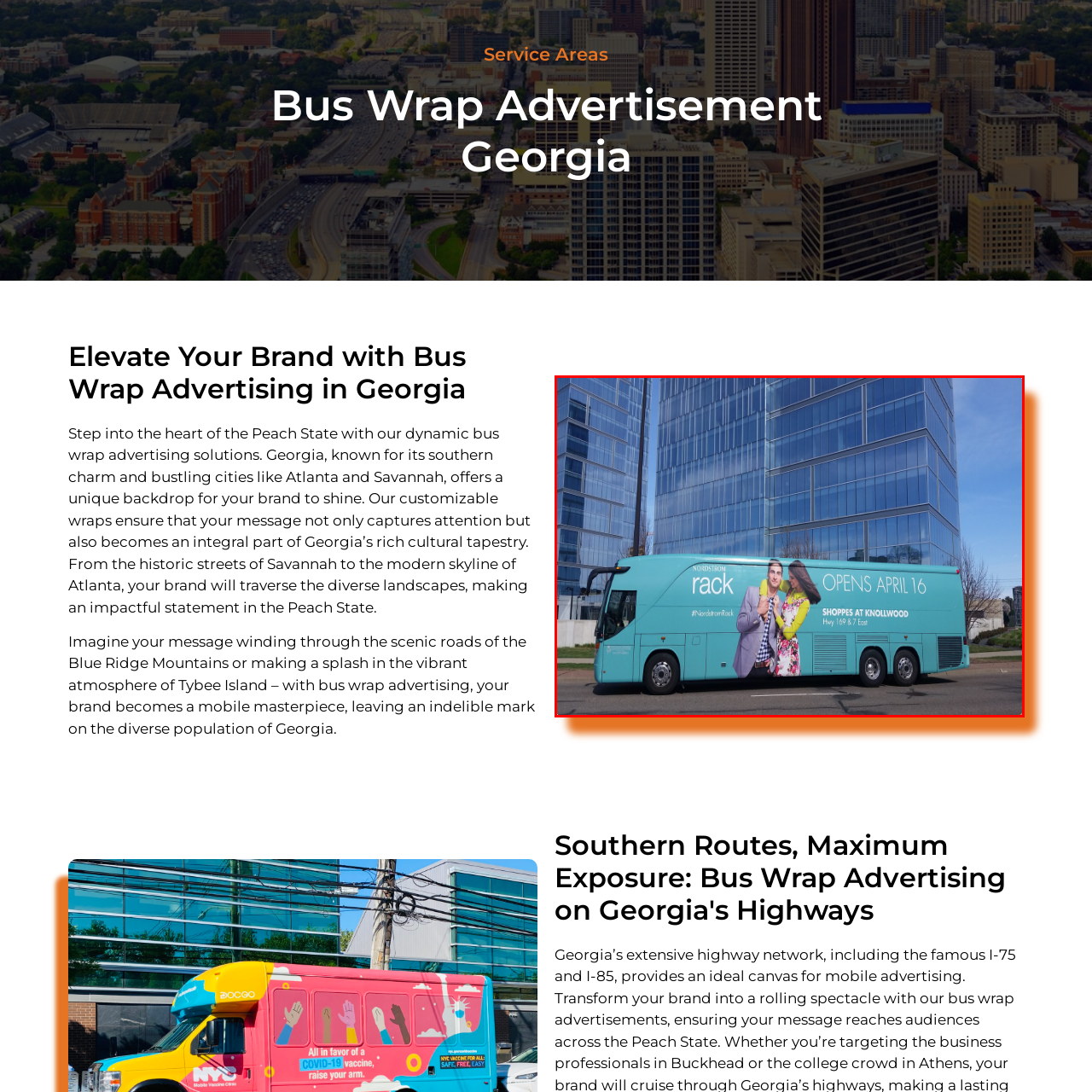Thoroughly describe the scene captured inside the red-bordered image.

The image showcases a vibrant bus wrap advertising for Nordstrom Rack, set against a modern urban backdrop. The bus is predominantly teal, adorned with bold graphics featuring the text "OPENS APRIL 16" prominently displayed above the brand name. On the side of the bus, two models are depicted, one dressed in a stylish blazer and the other in a bright outfit, exemplifying the fashion-centric appeal of Nordstrom Rack. 

In the context of Georgia, where such dynamic advertising can capture the attention of residents and tourists alike, this bus wrap exemplifies how brands can creatively navigate through city landscapes like those found in Atlanta and Savannah. The promotional message indicates the location of the new shop, "Shoppes at Knollwood," highlighting key highways for easy access. This mobile advertisement not only serves as a marketing tool but also contributes to the lively aesthetic of Georgia's streets, making it a noteworthy aspect of the state's rich cultural and commercial tapestry.